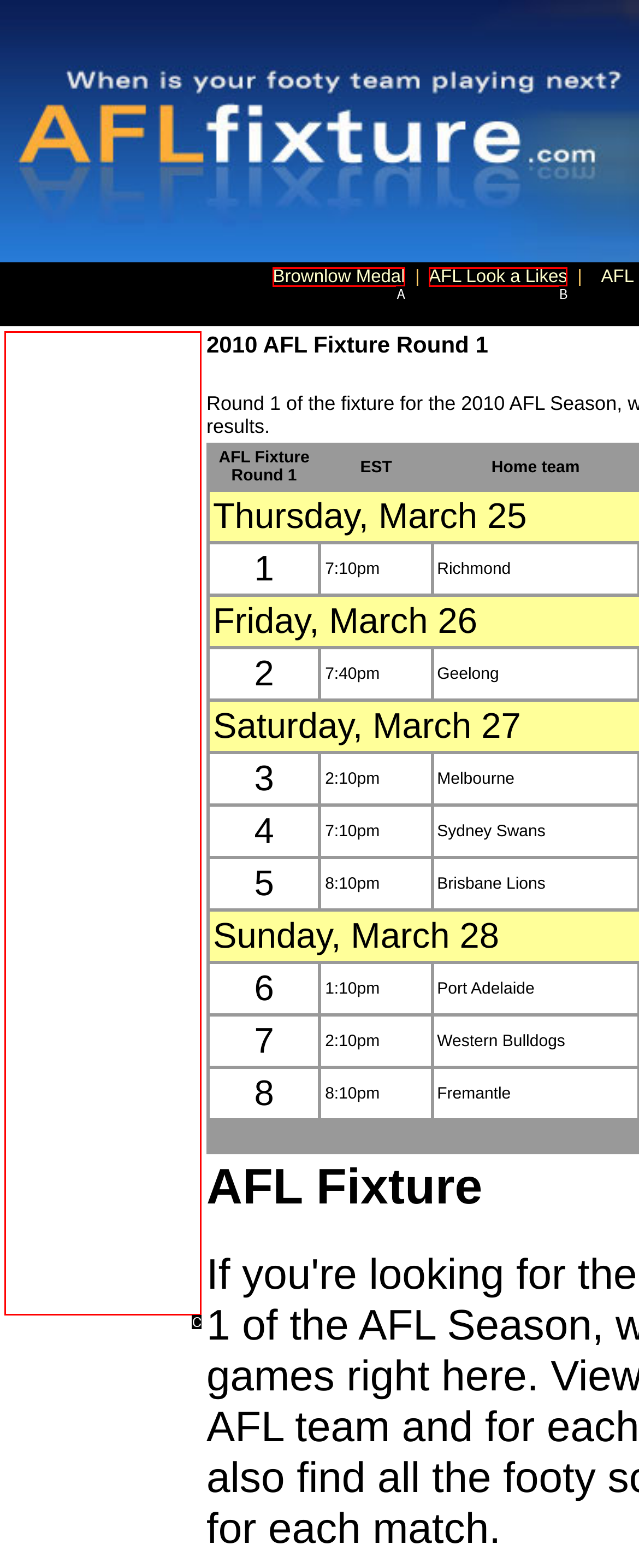Identify the HTML element that corresponds to the following description: AFL Look a Likes Provide the letter of the best matching option.

B